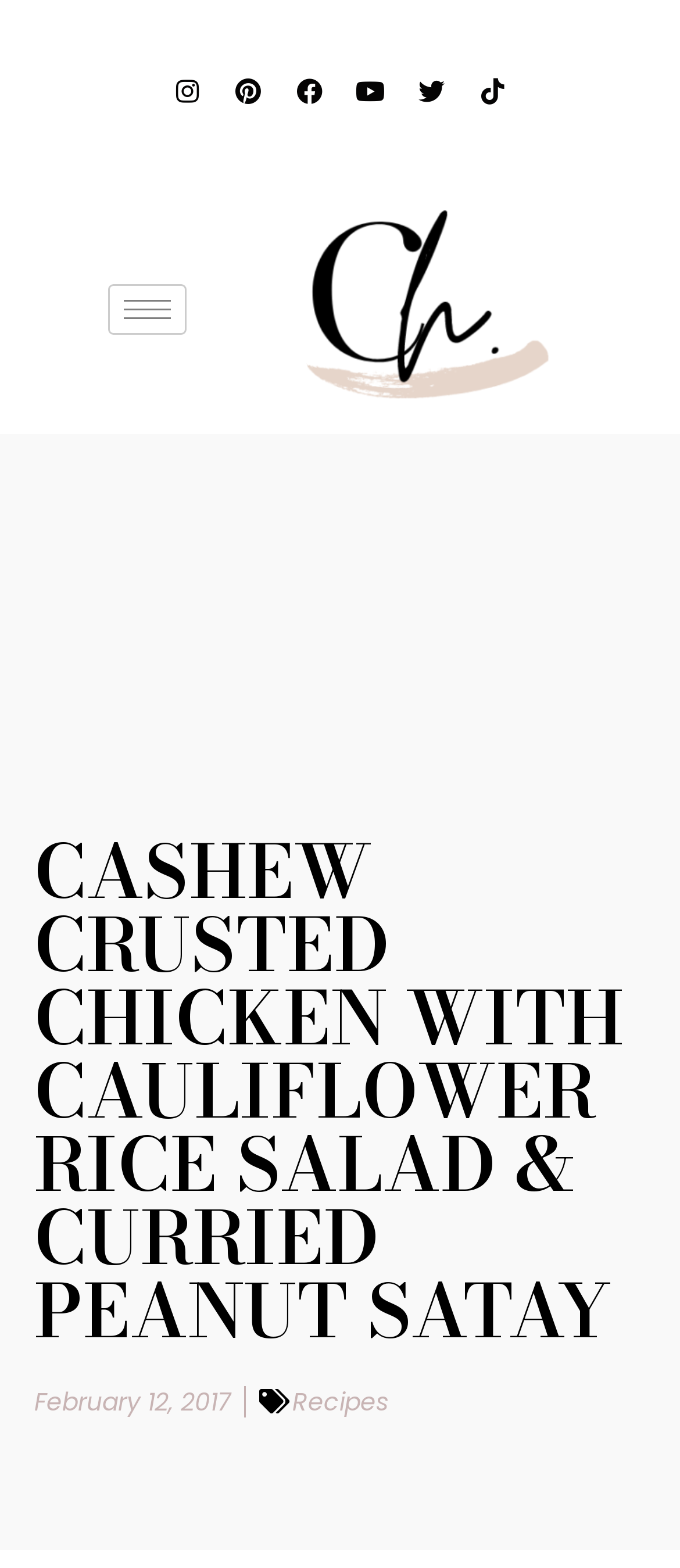Pinpoint the bounding box coordinates of the clickable area necessary to execute the following instruction: "Click the Facebook link". The coordinates should be given as four float numbers between 0 and 1, namely [left, top, right, bottom].

[0.417, 0.042, 0.494, 0.075]